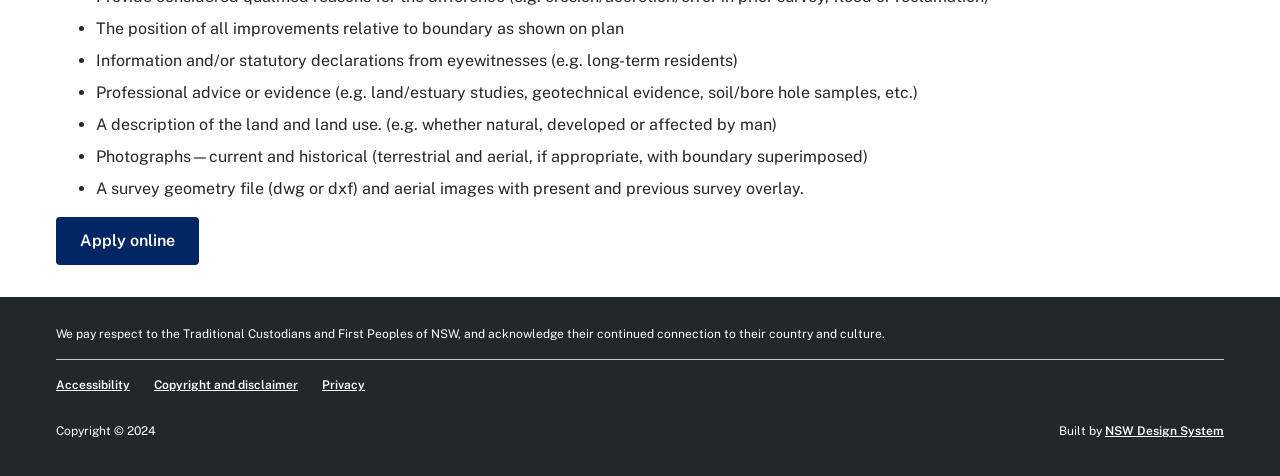What is the copyright year mentioned at the bottom of the webpage?
Using the visual information, reply with a single word or short phrase.

2024